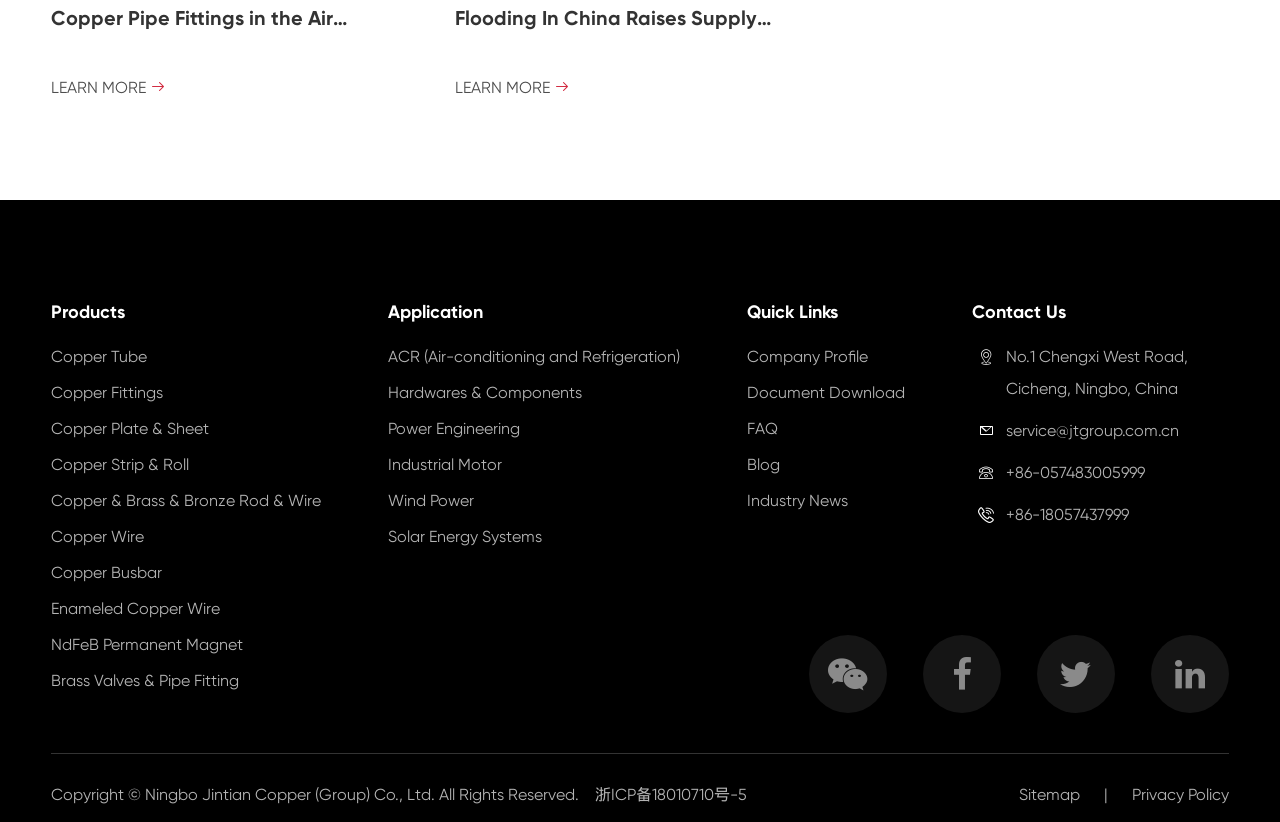Reply to the question with a brief word or phrase: How can I contact the company?

Email: service@jtgroup.com.cn, Phone: +86-057483005999